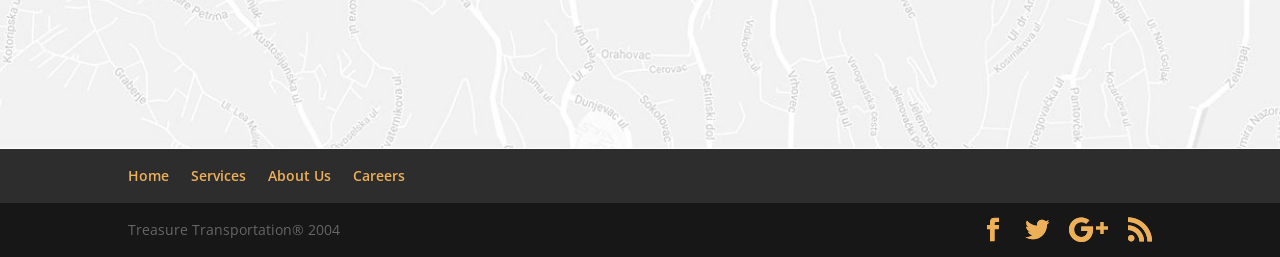Please find and report the bounding box coordinates of the element to click in order to perform the following action: "View About Us page". The coordinates should be expressed as four float numbers between 0 and 1, in the format [left, top, right, bottom].

[0.209, 0.647, 0.259, 0.721]